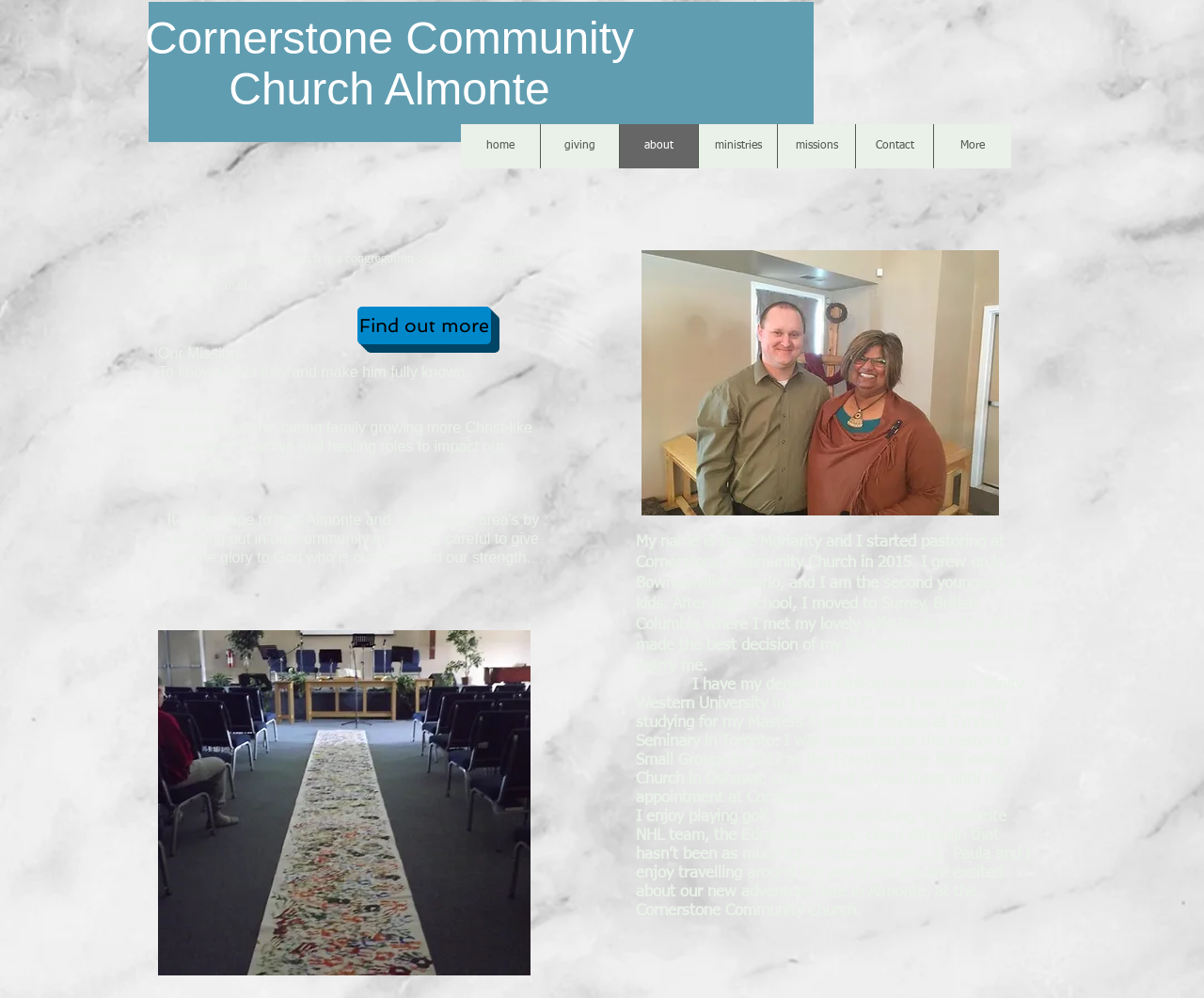What is the pastor's wife's name?
Refer to the screenshot and answer in one word or phrase.

Paula